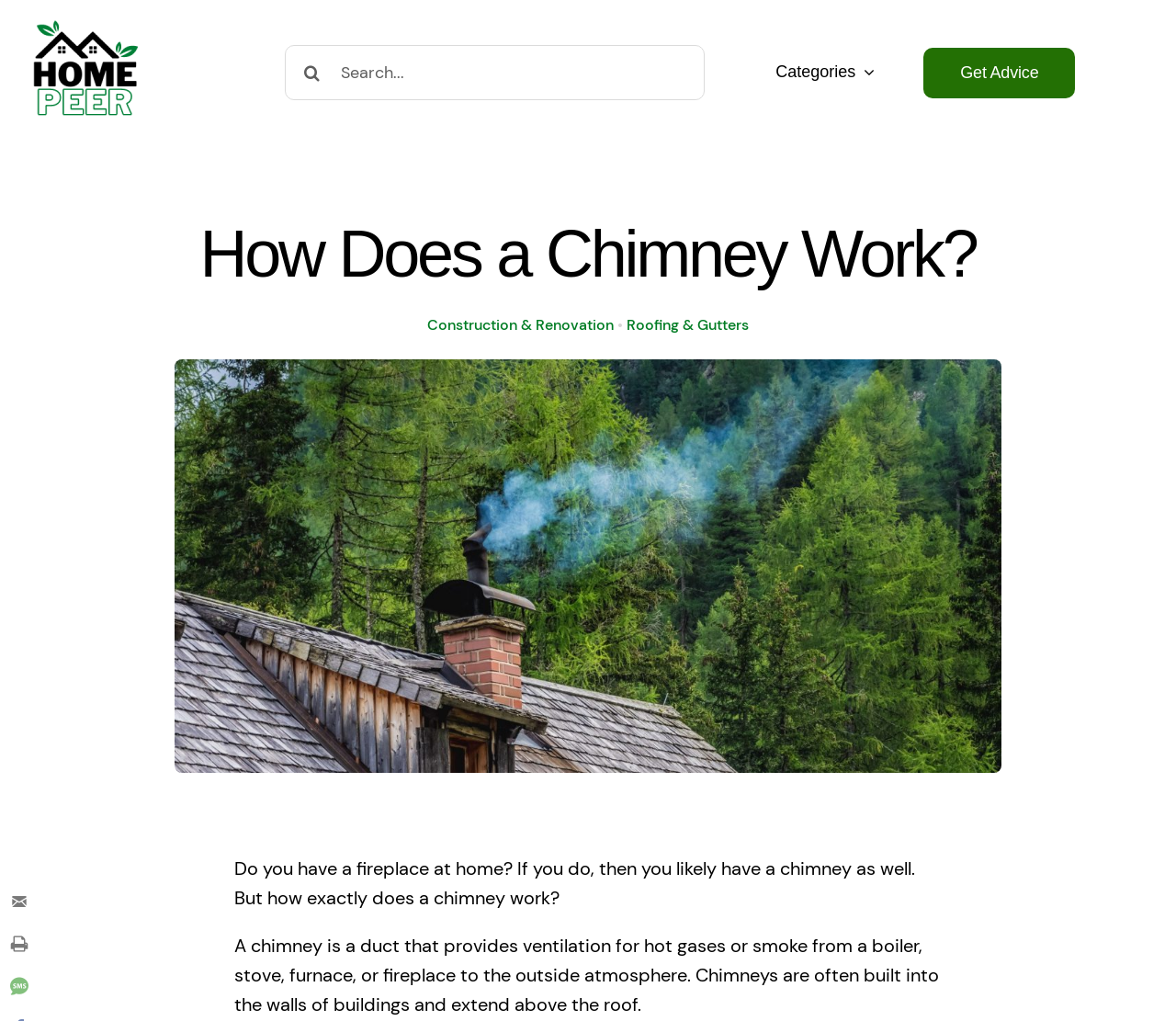Pinpoint the bounding box coordinates of the clickable area necessary to execute the following instruction: "Learn about construction and renovation". The coordinates should be given as four float numbers between 0 and 1, namely [left, top, right, bottom].

[0.363, 0.308, 0.522, 0.327]